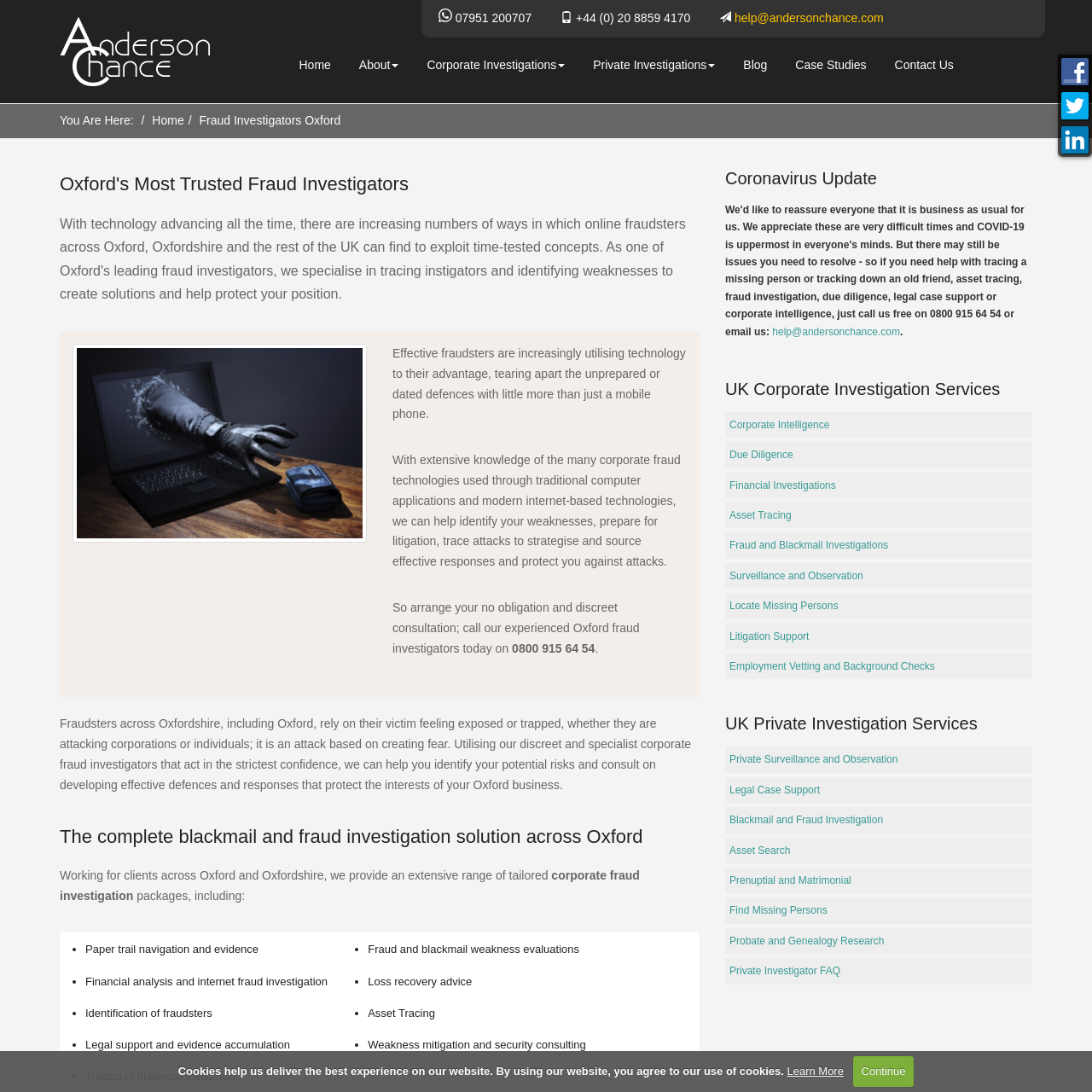Describe meticulously the scene encapsulated by the red boundary in the image.

The image features an icon symbolizing "online fraud," typically depicted as a stylized representation of a malicious hacking attempt or cybercrime. This visual element is likely designed to underscore the importance of vigilance and awareness regarding fraud in the digital landscape, aligning with the theme of a page dedicated to fraud investigations. The accompanying text emphasizes the expertise in identifying fraud tactics and supporting clients in protecting themselves against such threats, enhancing the overall message of security and proactive defense strategies against online fraud.